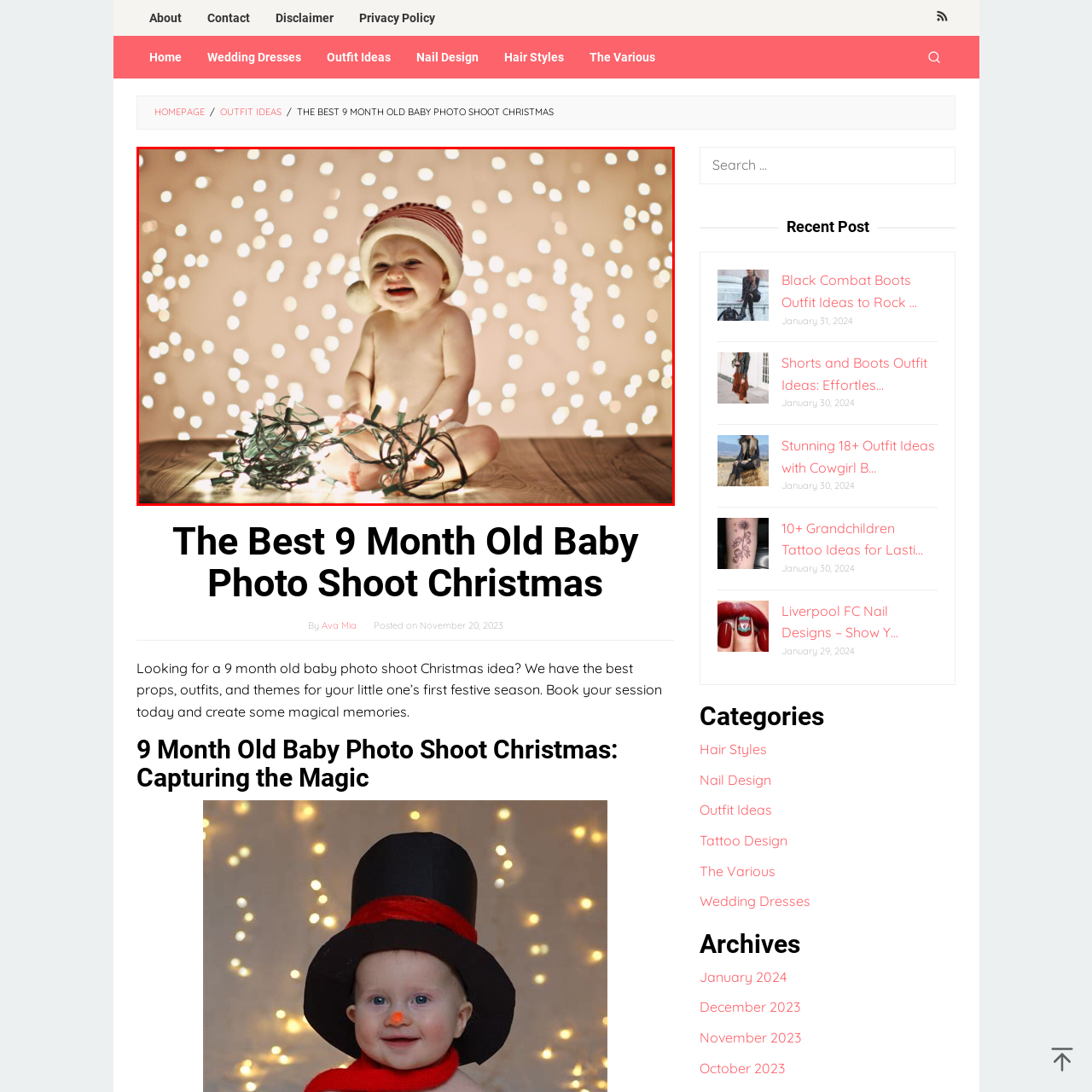Explain the image in the red bounding box with extensive details.

This heartwarming image captures a joyful 9-month-old baby, adorned with a festive red and white striped Santa hat, seated on a wooden surface. The baby is playfully tangled in a set of glowing Christmas lights, with a delightful smile that radiates pure happiness. Behind the baby is a soft, softly lit backdrop of shimmering white lights, creating a magical and whimsical atmosphere that embodies the spirit of the holiday season. This enchanting scene reflects the perfect blend of innocence and the joy of a baby's first Christmas celebration, making it a cherished memory for families during this festive time.